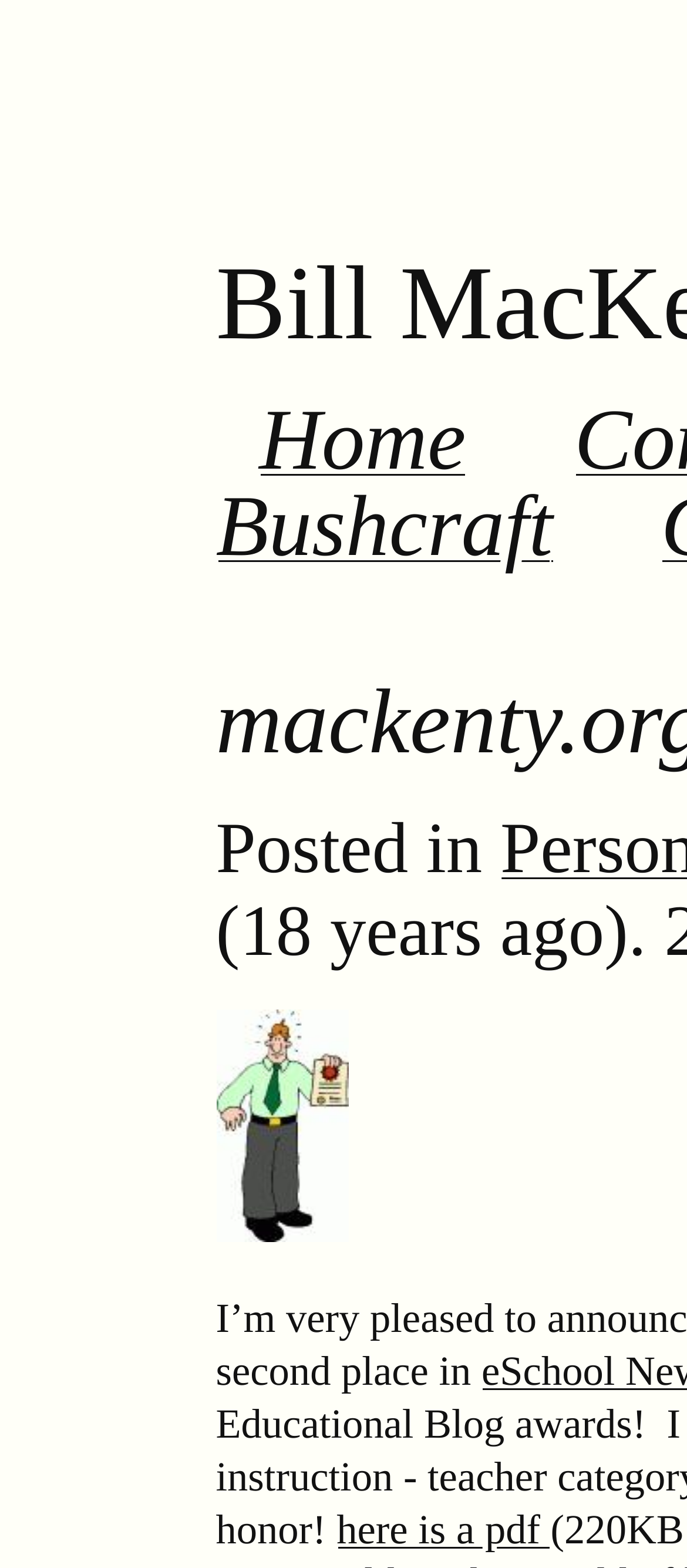Create a full and detailed caption for the entire webpage.

The webpage is about Bill MacKenty. At the top, there is a navigation menu with two links, "Home" and "Bushcraft", separated by spaces. The "Home" link is located on the left, while the "Bushcraft" link is positioned more to the right. 

Below the navigation menu, there is a section with a title "Posted in". Under this title, there is an image. The image is positioned on the left side of the page, taking up about a quarter of the page's width. 

At the very bottom of the page, there is a link "here is a pdf", which is centered horizontally.